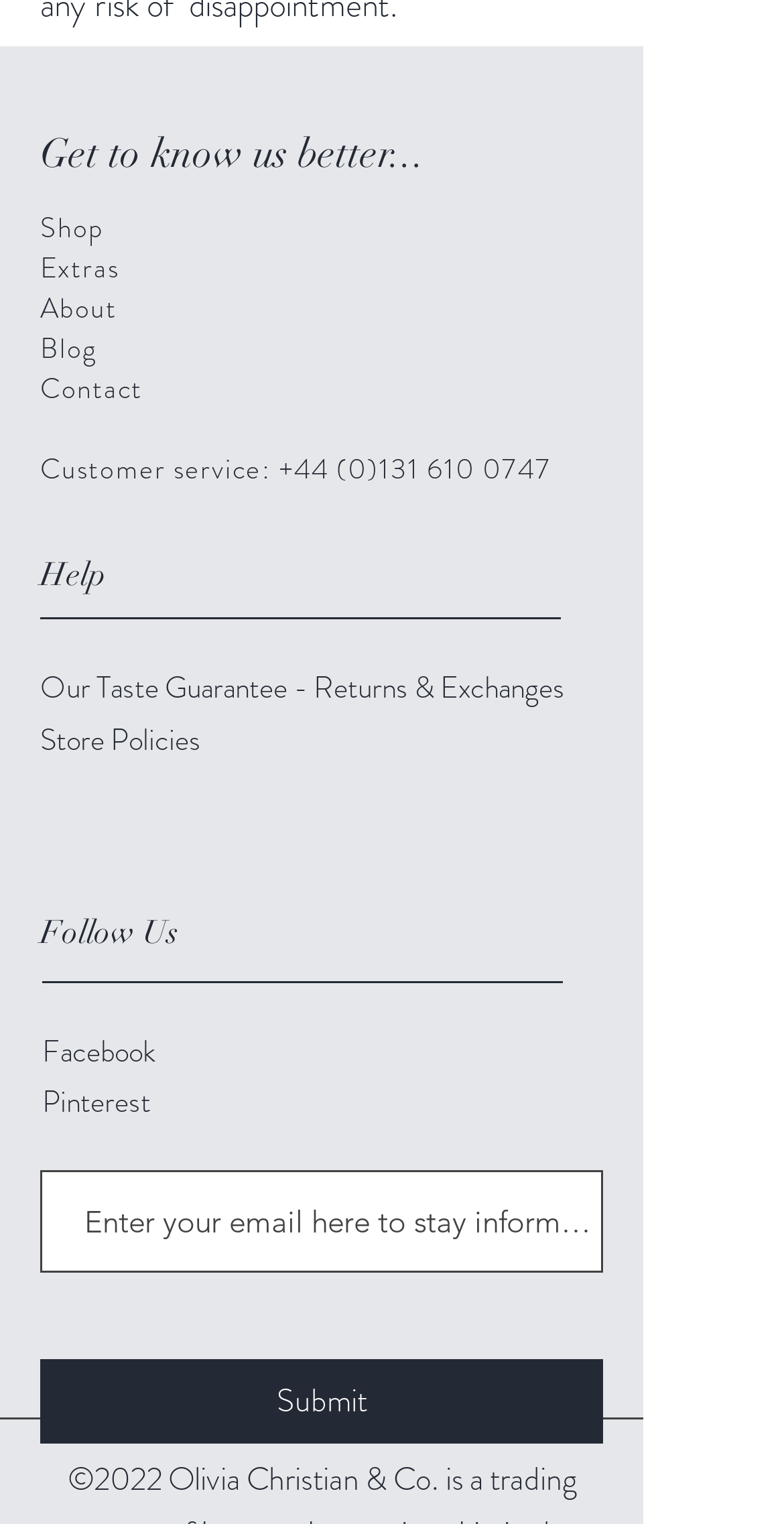Bounding box coordinates are specified in the format (top-left x, top-left y, bottom-right x, bottom-right y). All values are floating point numbers bounded between 0 and 1. Please provide the bounding box coordinate of the region this sentence describes: Exchanges

[0.562, 0.437, 0.721, 0.466]